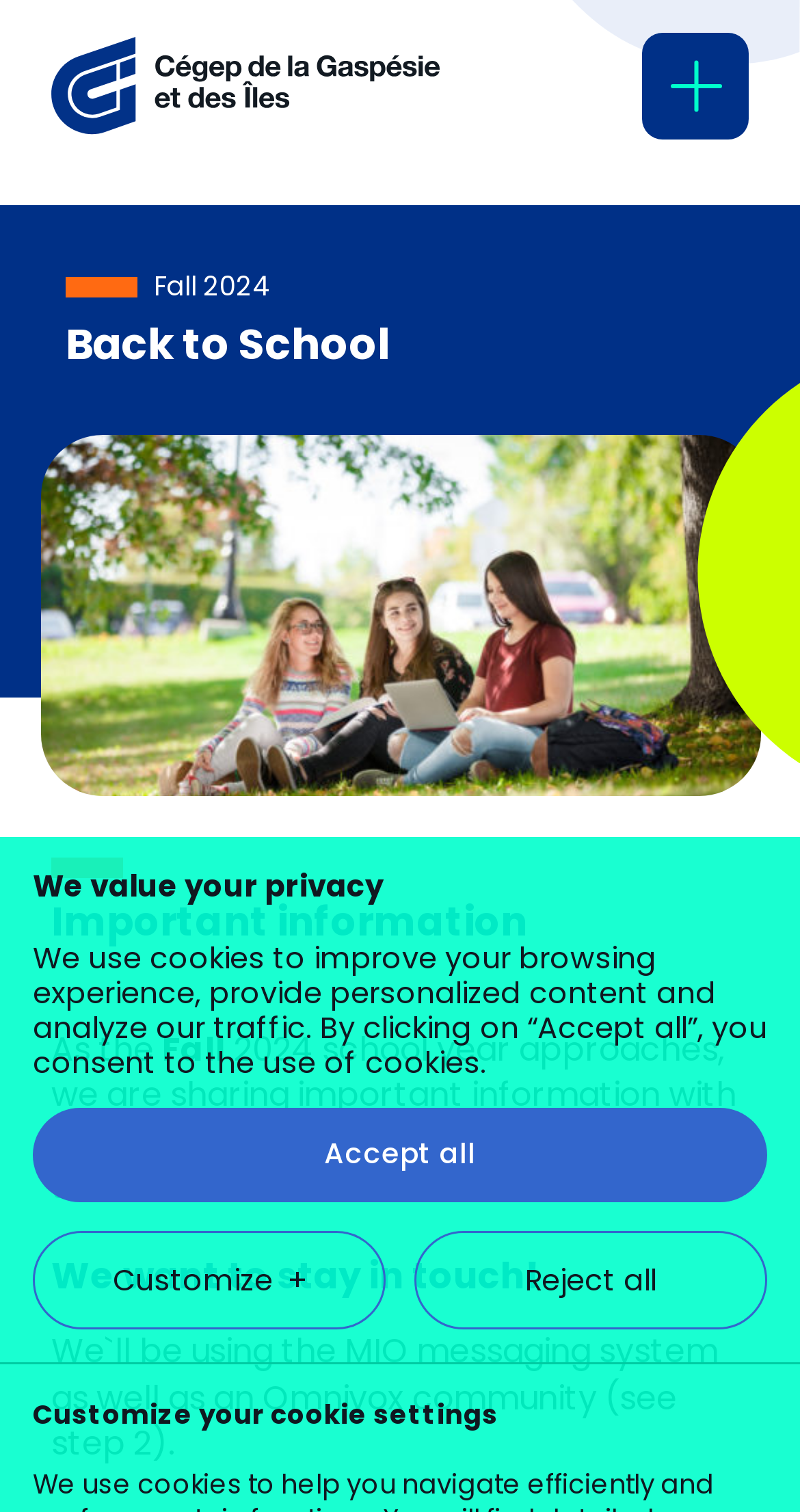Pinpoint the bounding box coordinates of the clickable element to carry out the following instruction: "Explore 'Scout it out' option."

[0.064, 0.489, 0.936, 0.541]